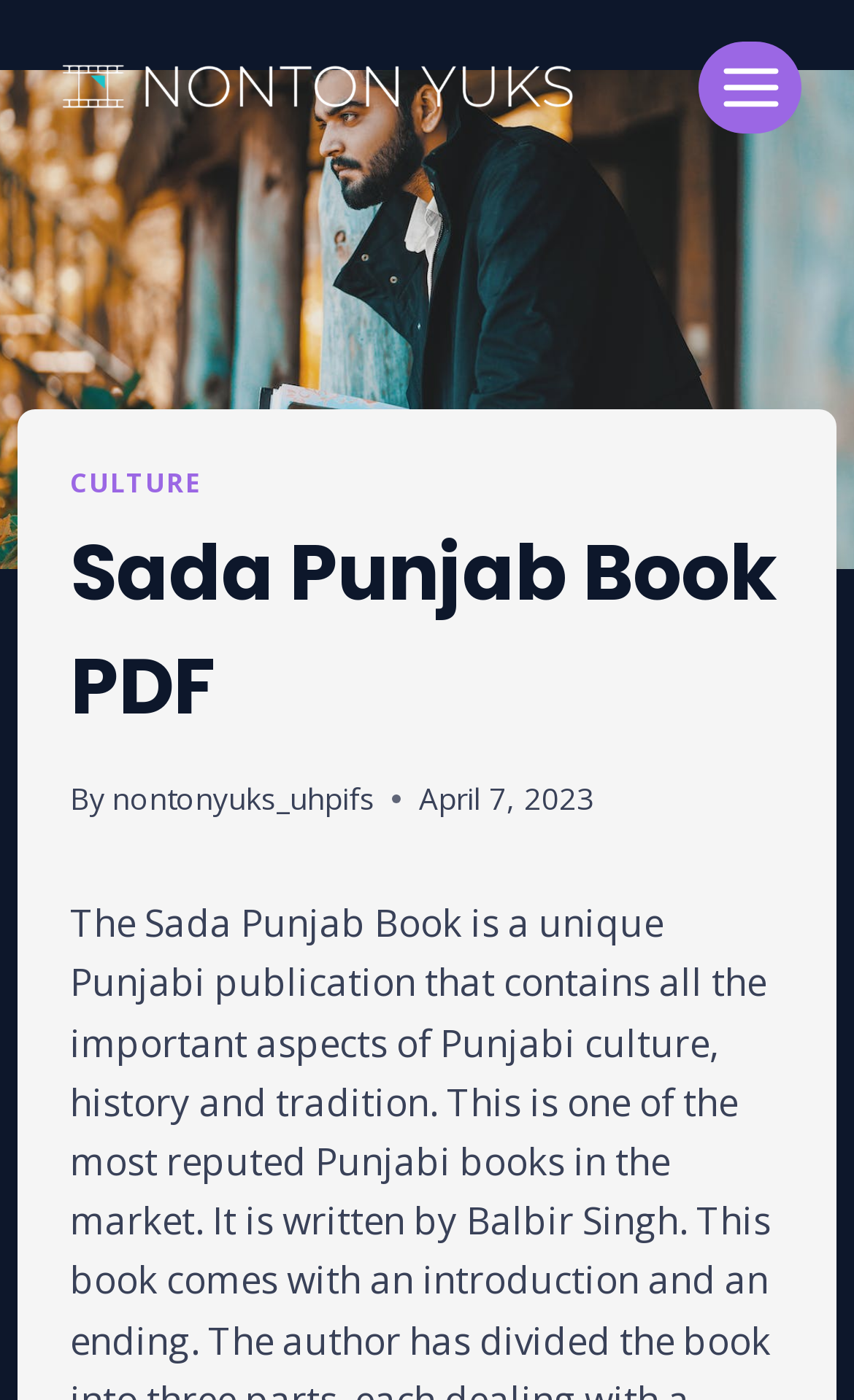Please provide a one-word or phrase answer to the question: 
When was the book published?

April 7, 2023